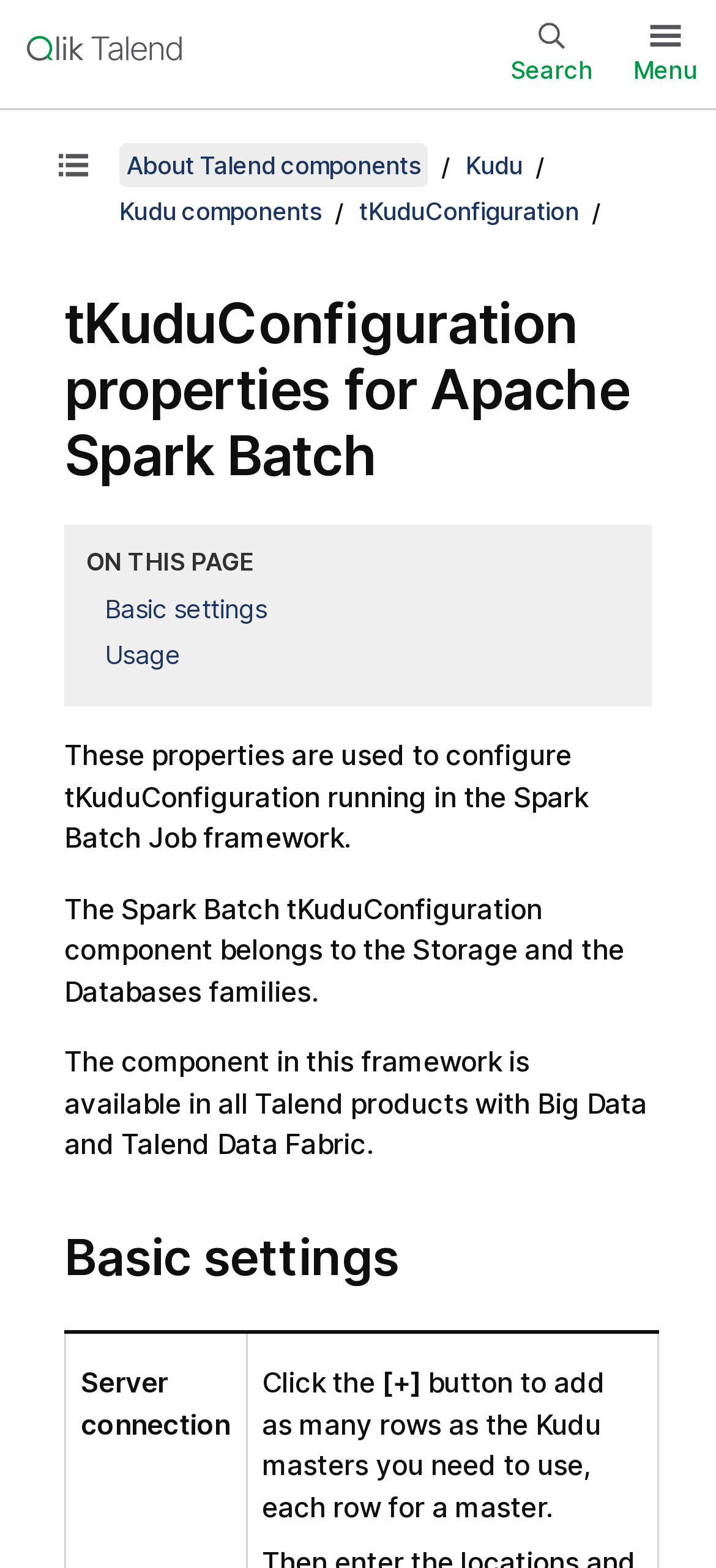Using the provided element description, identify the bounding box coordinates as (top-left x, top-left y, bottom-right x, bottom-right y). Ensure all values are between 0 and 1. Description: Menu

[0.869, 0.011, 0.99, 0.058]